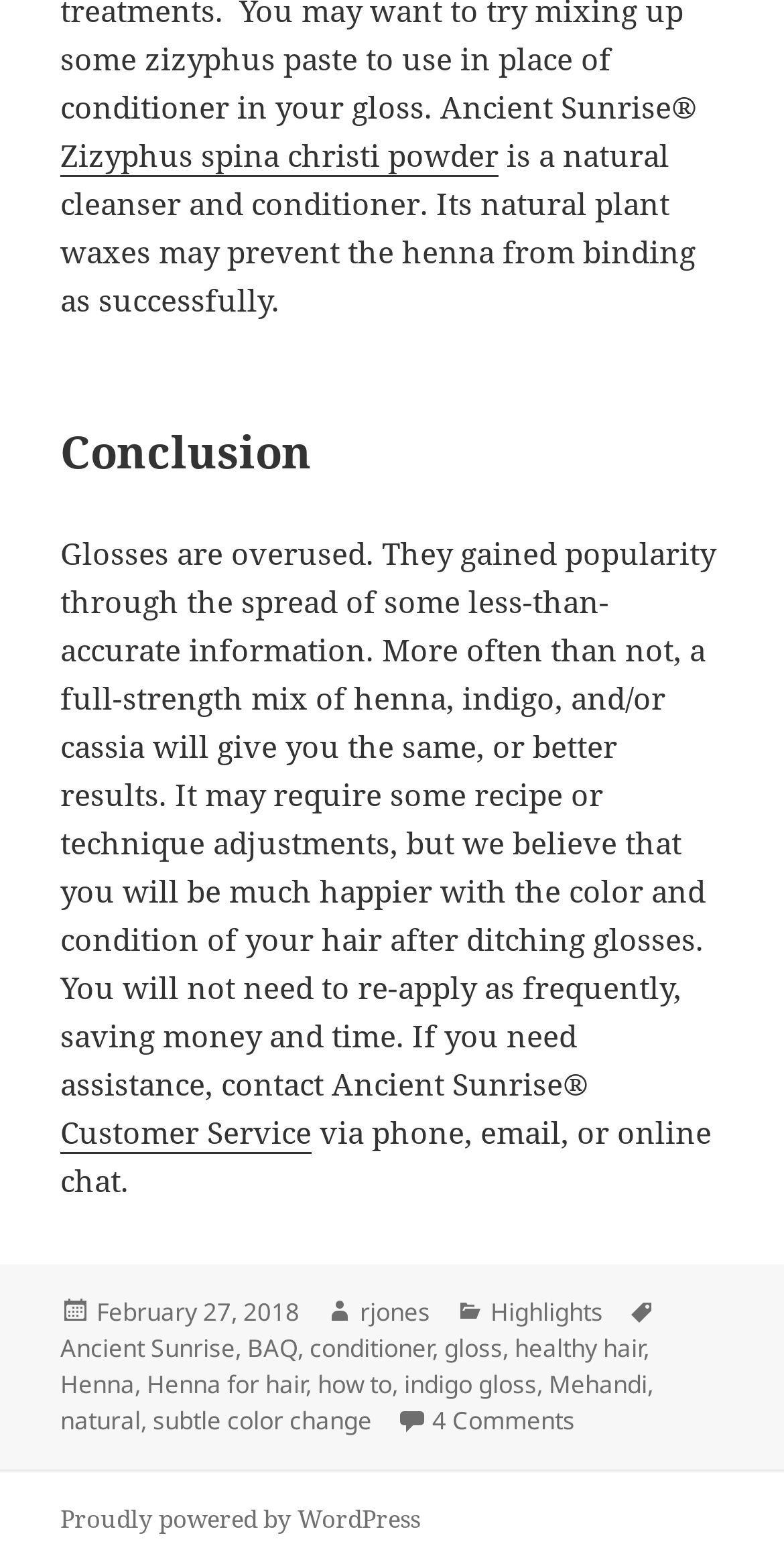Please predict the bounding box coordinates of the element's region where a click is necessary to complete the following instruction: "Learn about 'Henna for hair'". The coordinates should be represented by four float numbers between 0 and 1, i.e., [left, top, right, bottom].

[0.187, 0.872, 0.39, 0.895]